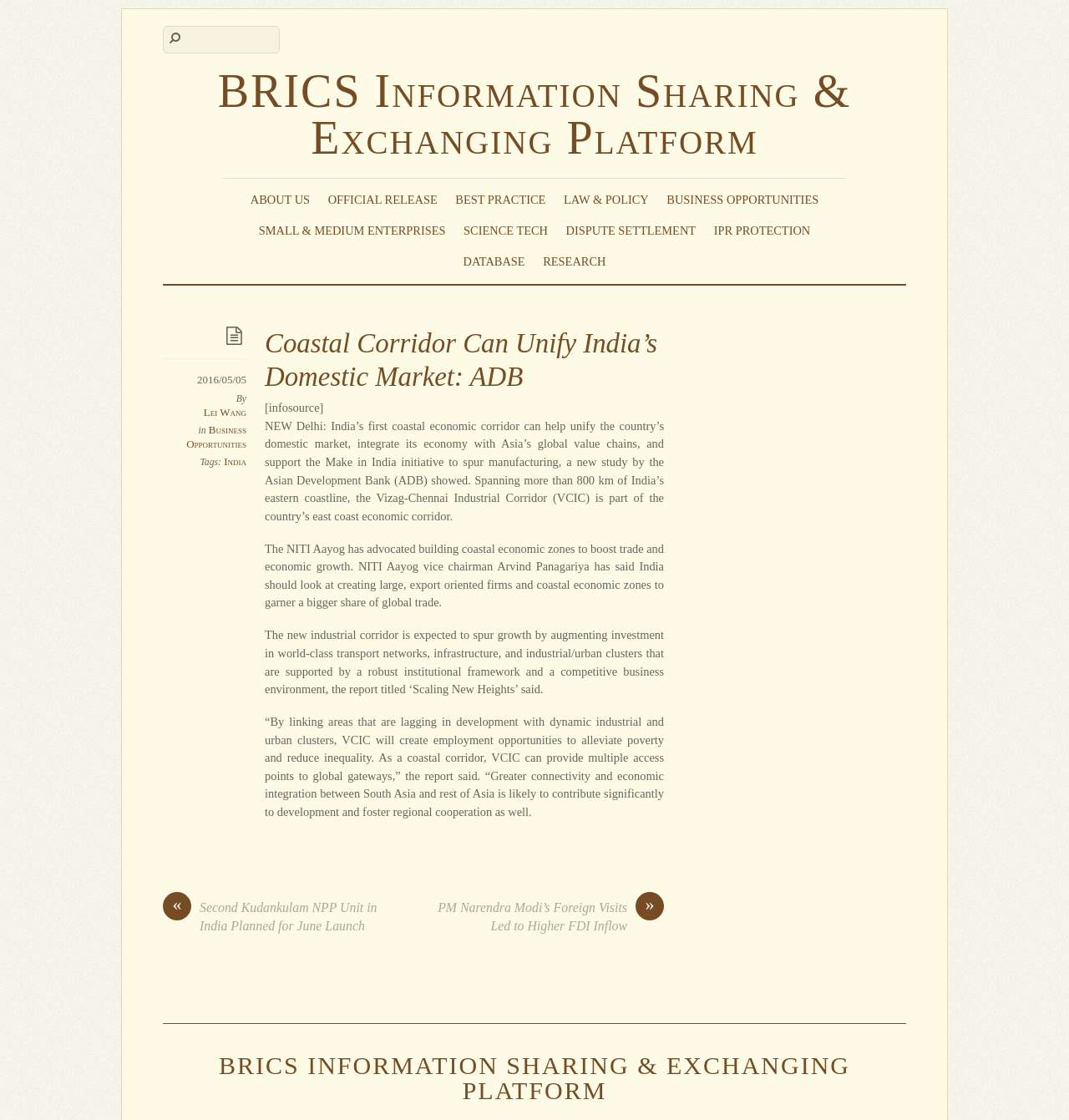What is the purpose of the Vizag-Chennai Industrial Corridor?
Use the information from the image to give a detailed answer to the question.

The purpose of the Vizag-Chennai Industrial Corridor is to spur growth by augmenting investment in world-class transport networks, infrastructure, and industrial/urban clusters that are supported by a robust institutional framework and a competitive business environment, as mentioned in the article.